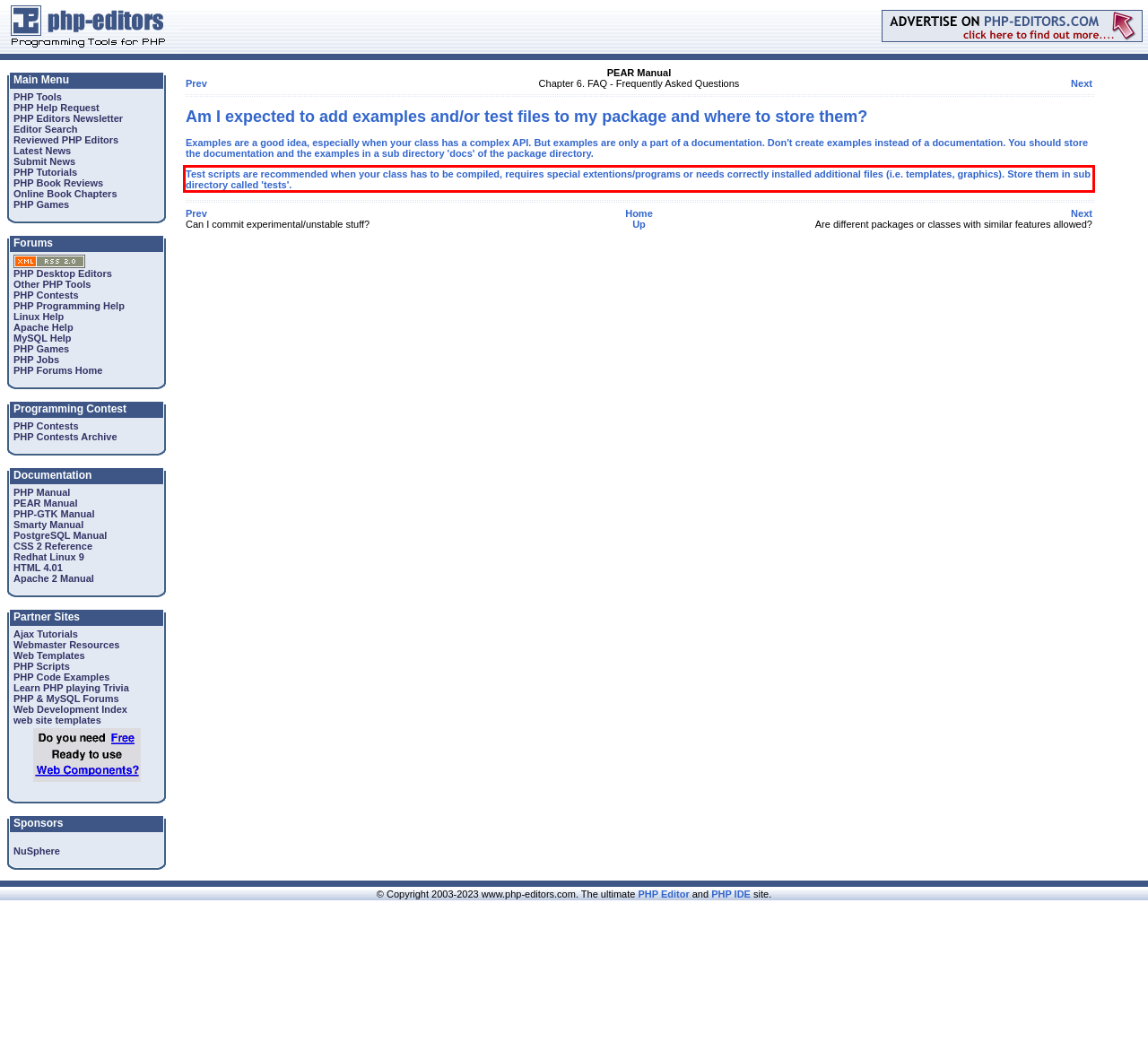You are given a screenshot with a red rectangle. Identify and extract the text within this red bounding box using OCR.

Test scripts are recommended when your class has to be compiled, requires special extentions/programs or needs correctly installed additional files (i.e. templates, graphics). Store them in sub directory called 'tests'.